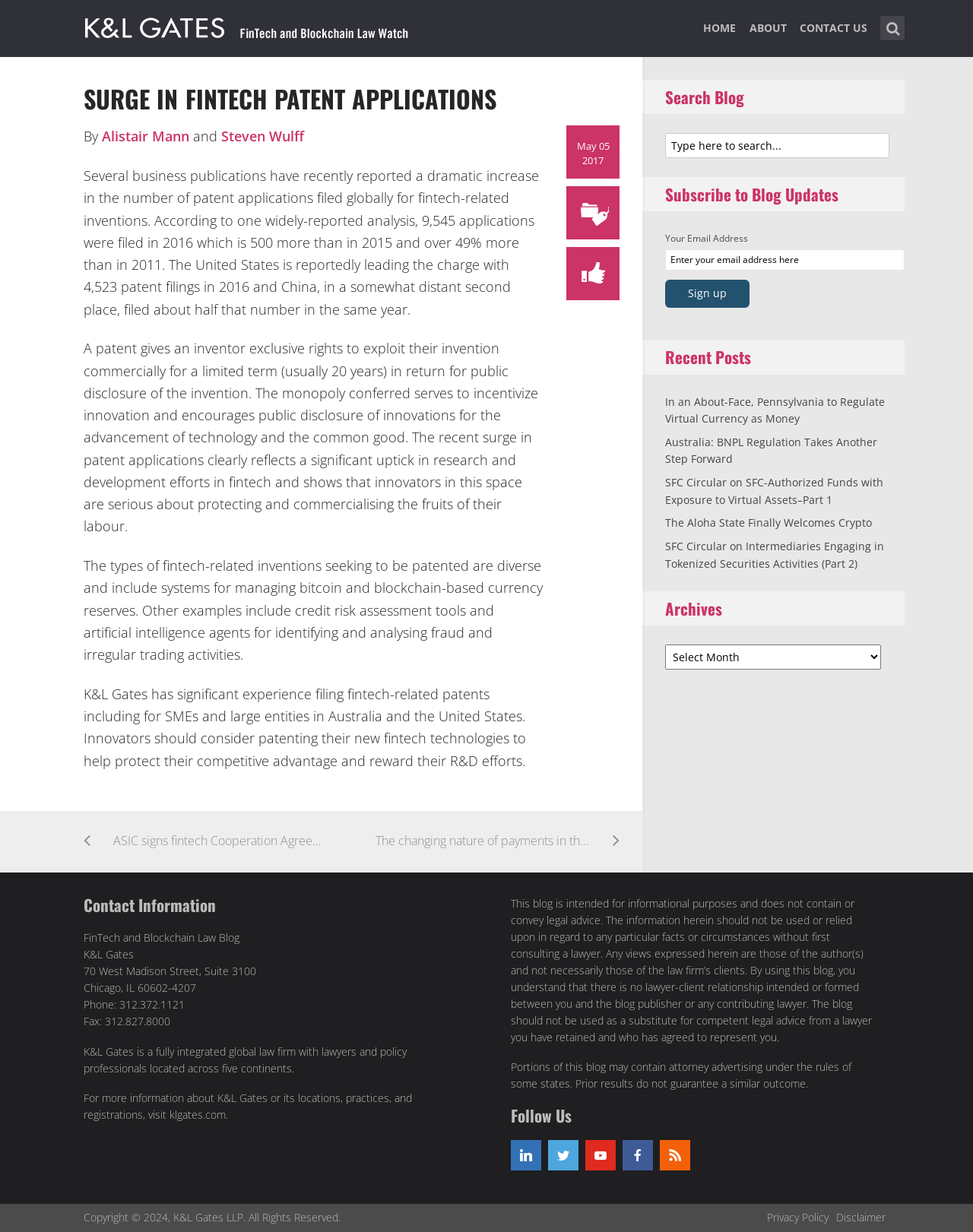Determine the bounding box coordinates of the target area to click to execute the following instruction: "Contact K&L Gates."

[0.086, 0.727, 0.475, 0.742]